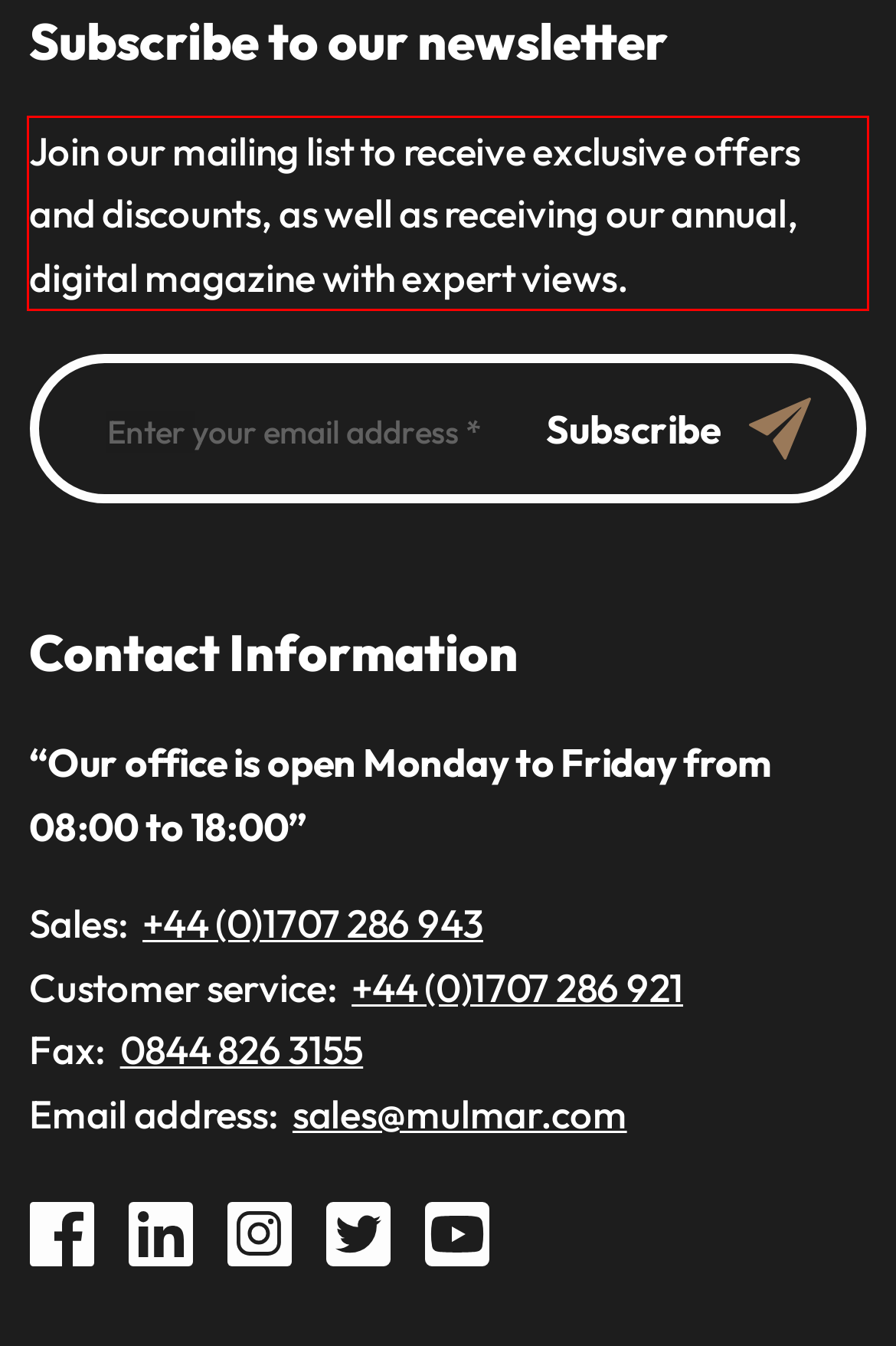You have a screenshot with a red rectangle around a UI element. Recognize and extract the text within this red bounding box using OCR.

Join our mailing list to receive exclusive offers and discounts, as well as receiving our annual, digital magazine with expert views.